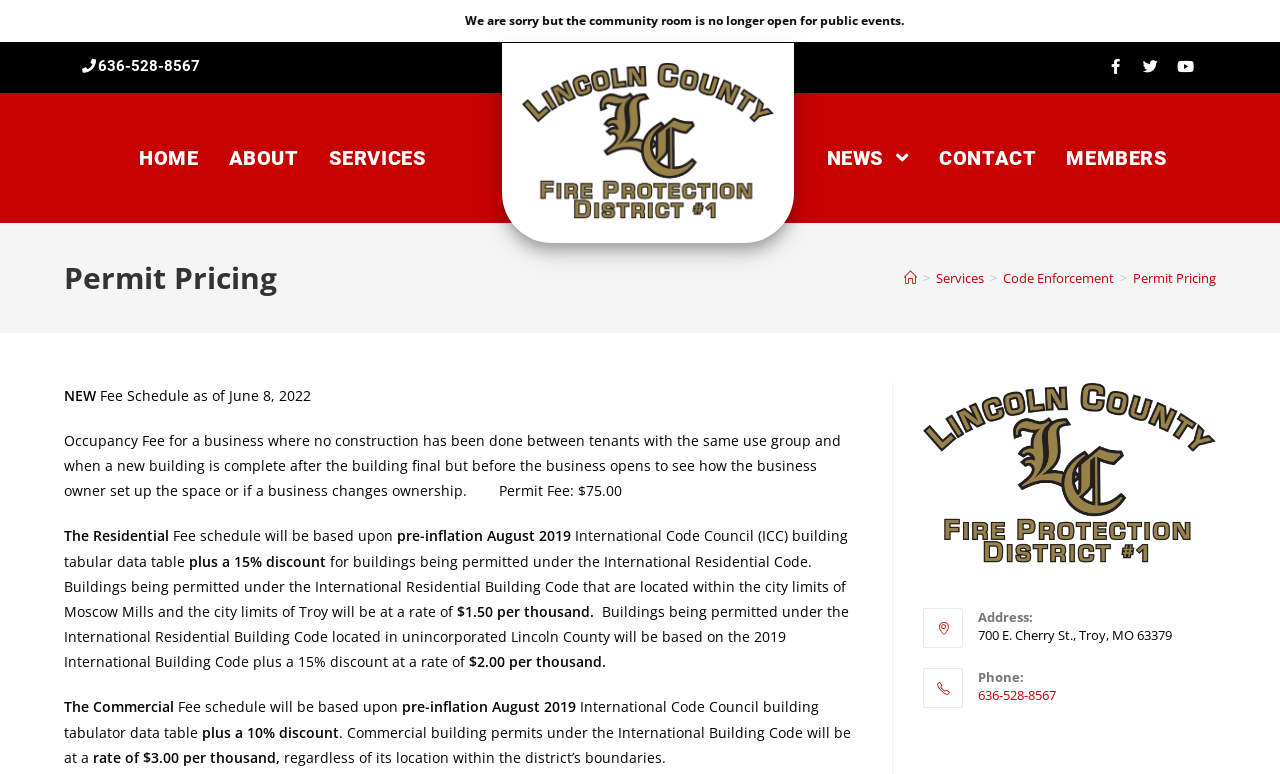Can you find the bounding box coordinates for the element that needs to be clicked to execute this instruction: "View Code Enforcement page"? The coordinates should be given as four float numbers between 0 and 1, i.e., [left, top, right, bottom].

[0.784, 0.347, 0.87, 0.37]